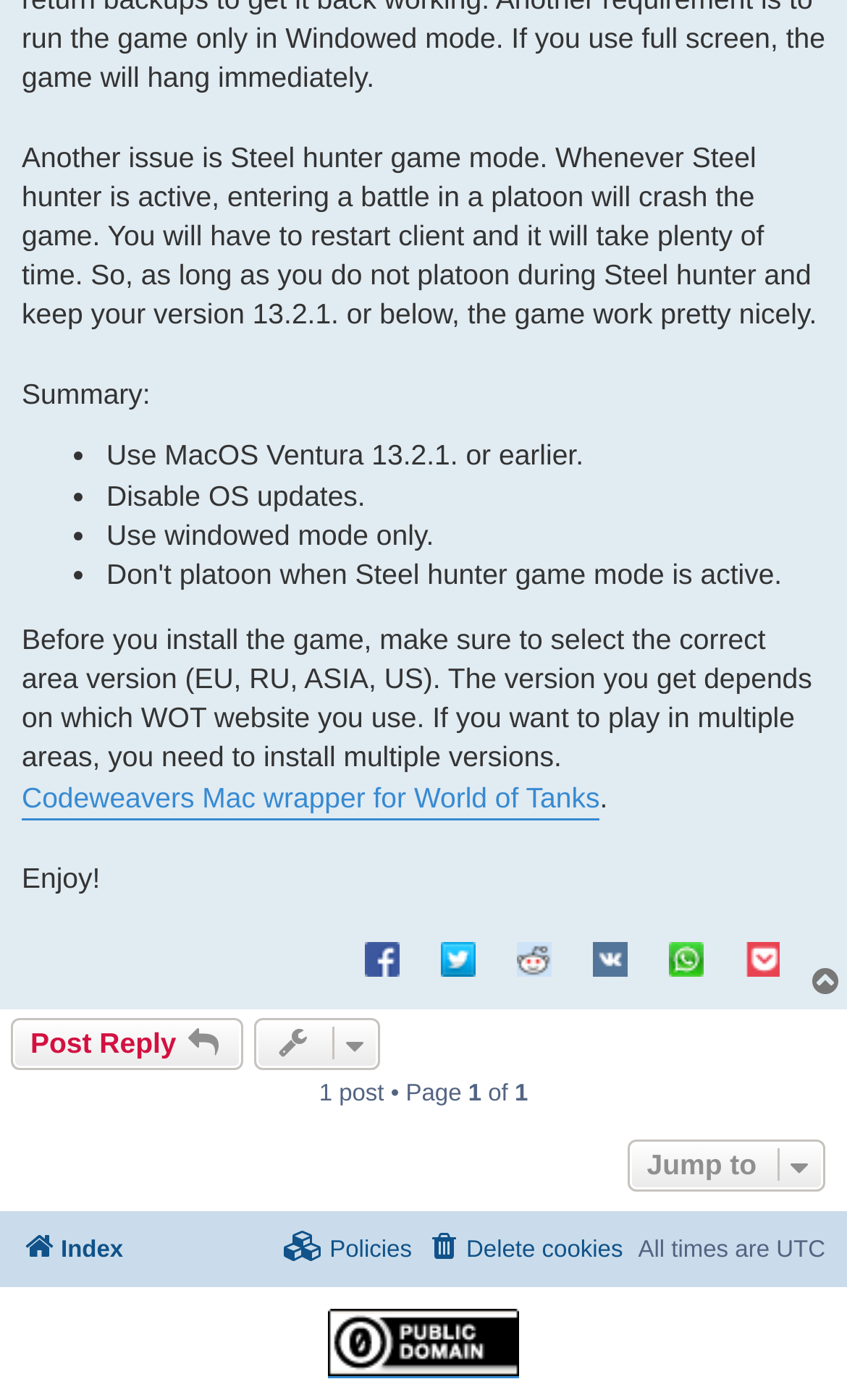Find the bounding box coordinates of the element to click in order to complete this instruction: "Click on the link to go to the top of the page". The bounding box coordinates must be four float numbers between 0 and 1, denoted as [left, top, right, bottom].

[0.954, 0.69, 1.0, 0.713]